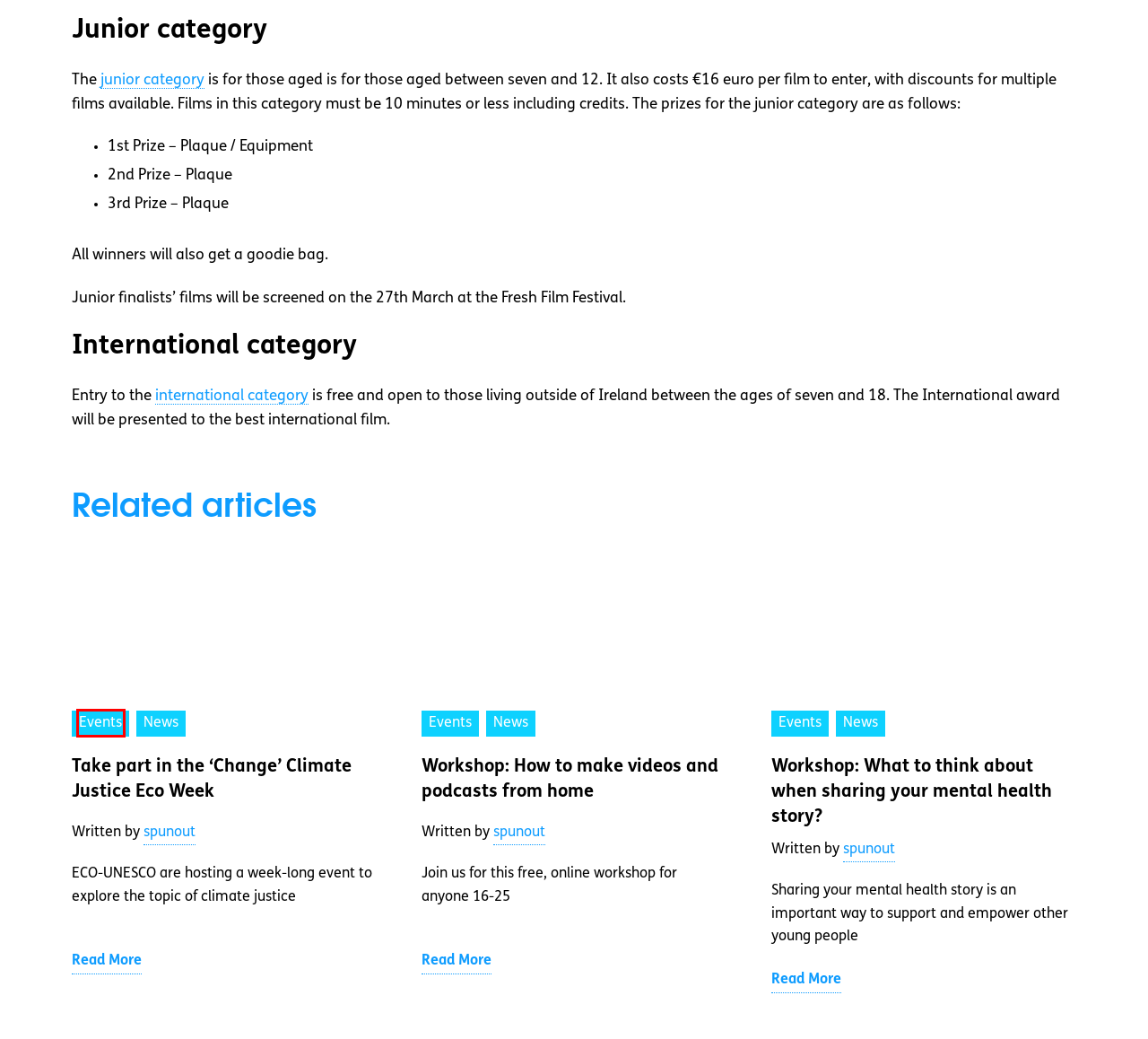Inspect the provided webpage screenshot, concentrating on the element within the red bounding box. Select the description that best represents the new webpage after you click the highlighted element. Here are the candidates:
A. Events Archives - spunout
B. Health & Wellbeing Archives - spunout
C. Workshop: How to make videos and podcasts from home - spunout
D. Text About It
E. Workshop: What to think about when sharing your mental health story? - spunout
F. Take part in the ‘Change’ Climate Justice Eco Week - spunout
G. Climate Archives - spunout
H. Mental Health Archives - spunout

A